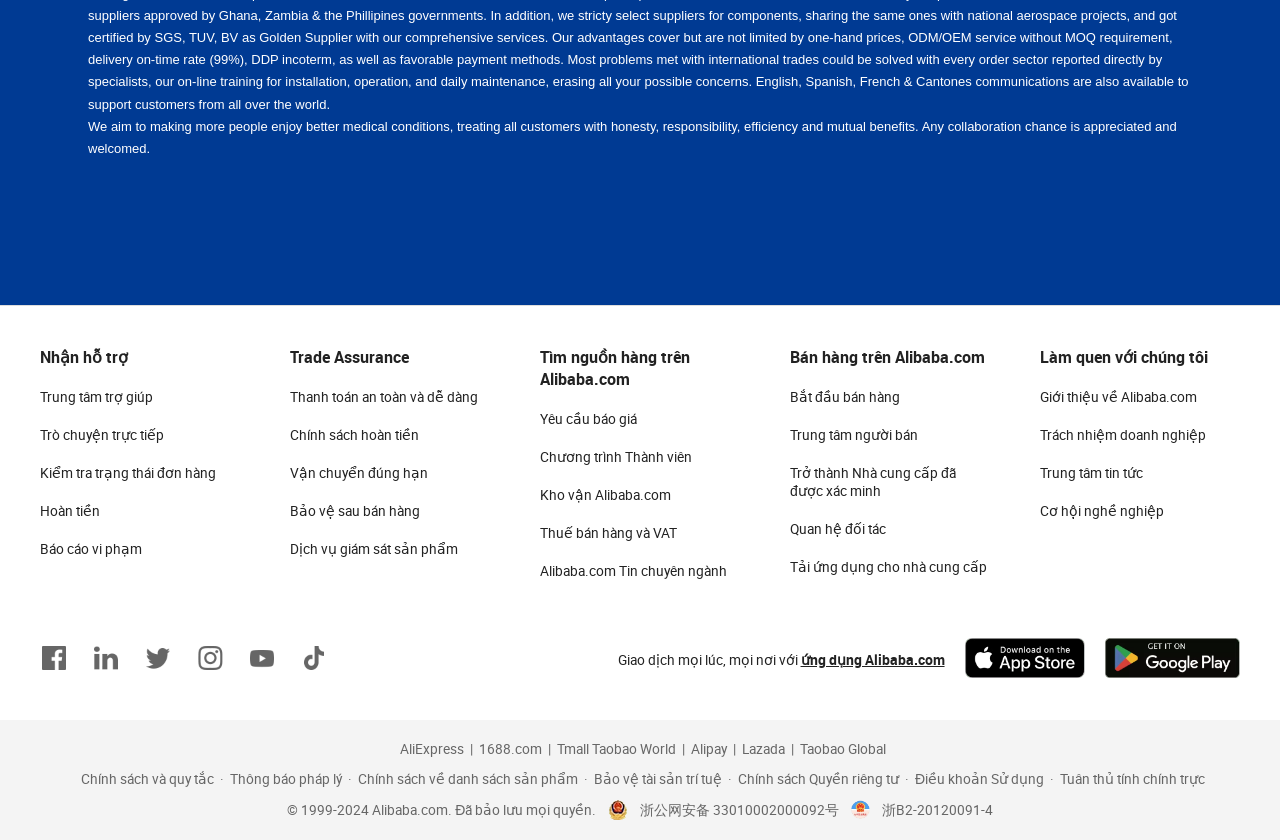What is the purpose of Alibaba.com?
Give a detailed explanation using the information visible in the image.

Based on the webpage, Alibaba.com aims to make more people enjoy better medical conditions, treating all customers with honesty, responsibility, efficiency, and mutual benefits. The website provides various services, including Trade Assurance, which ensures safe and easy payment, on-time shipping, and product quality protection.